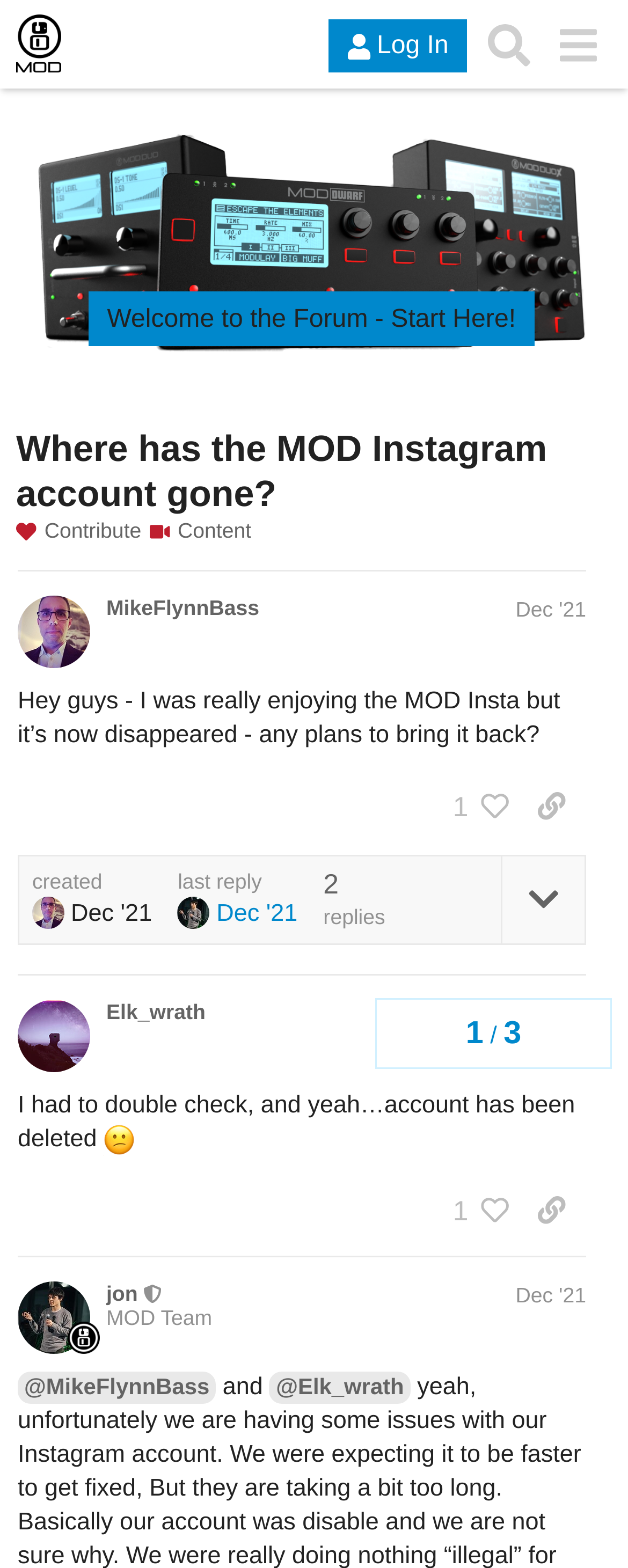Is the user 'jon' a moderator?
Answer briefly with a single word or phrase based on the image.

Yes